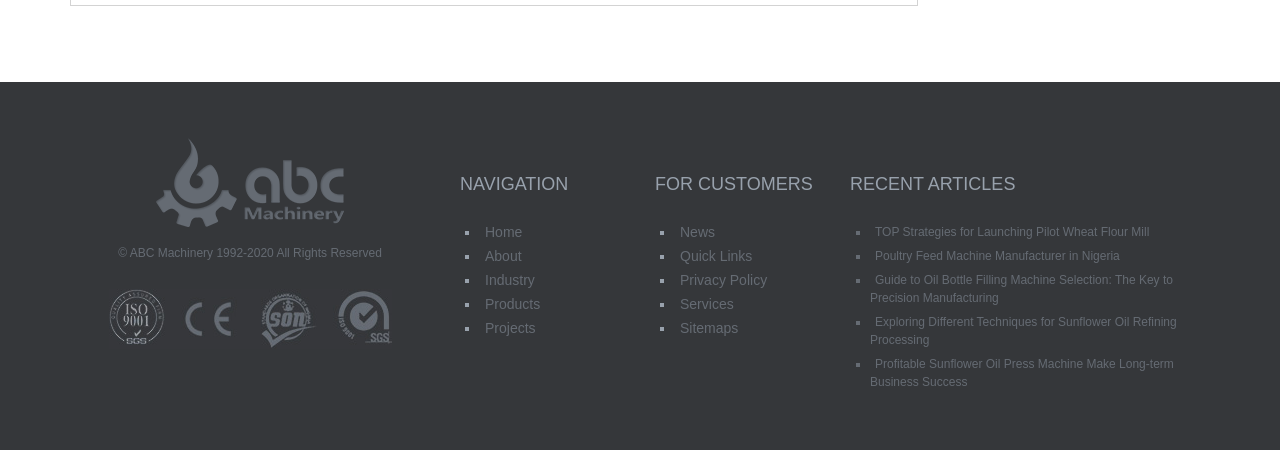Please identify the bounding box coordinates of the element I should click to complete this instruction: 'Go to About'. The coordinates should be given as four float numbers between 0 and 1, like this: [left, top, right, bottom].

[0.375, 0.551, 0.411, 0.587]